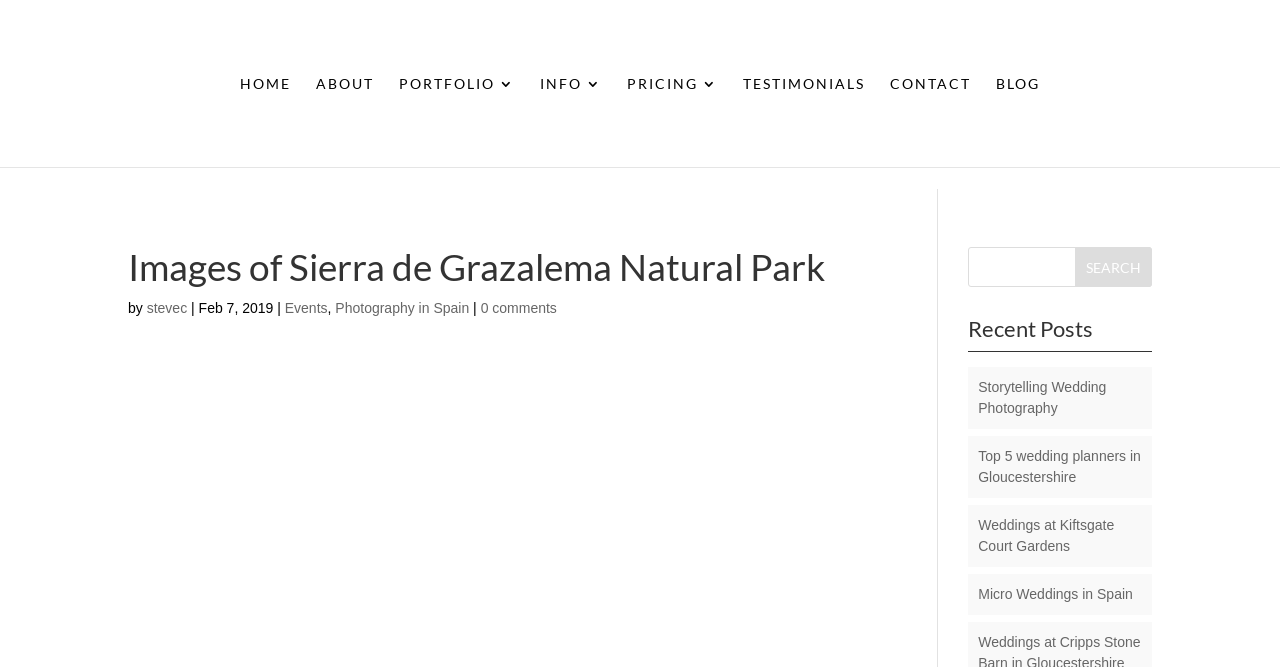What is the name of the natural park?
Answer the question using a single word or phrase, according to the image.

Sierra de Grazalema